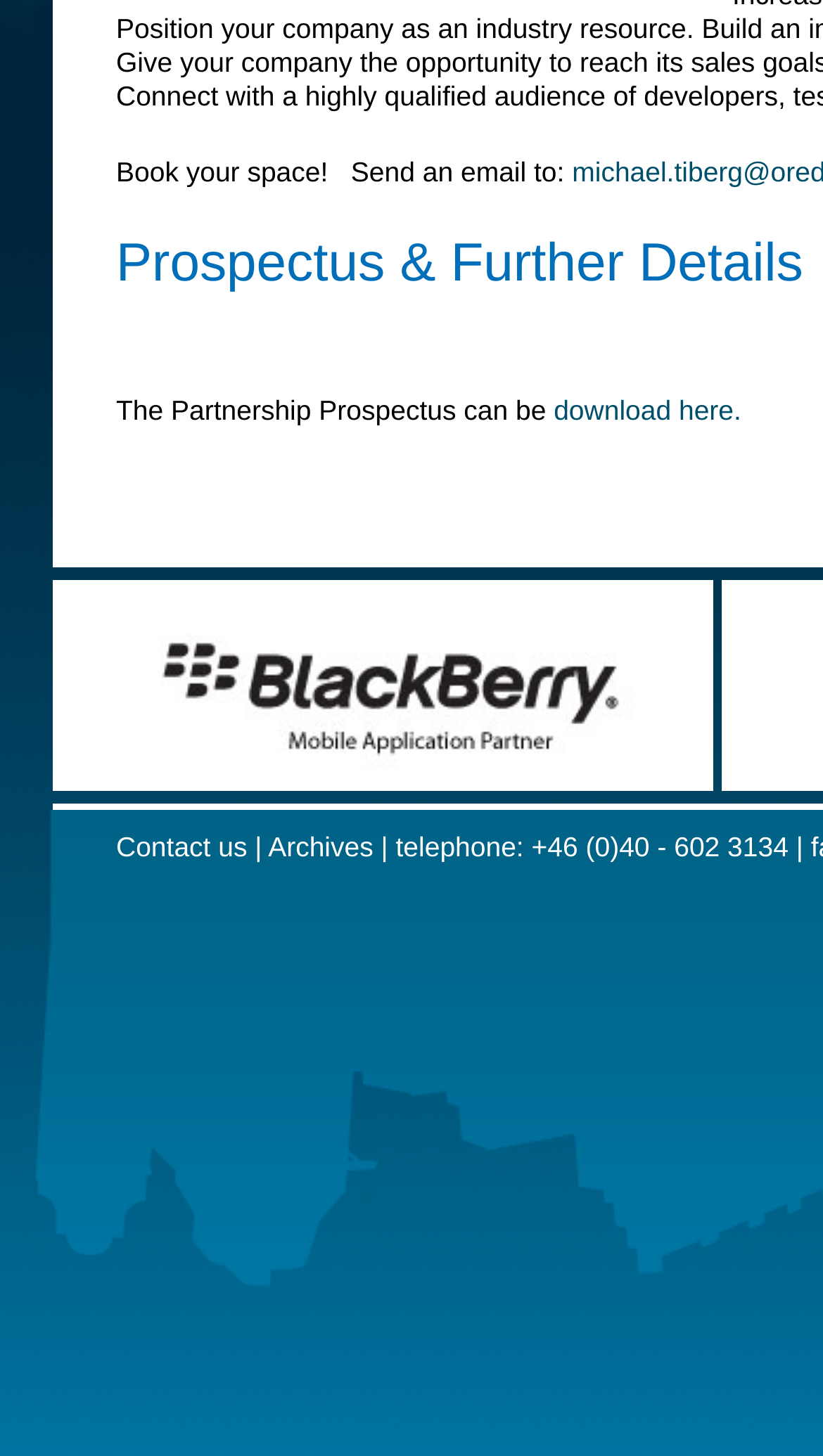What is the purpose of the image on the webpage?
Refer to the image and answer the question using a single word or phrase.

Decoration